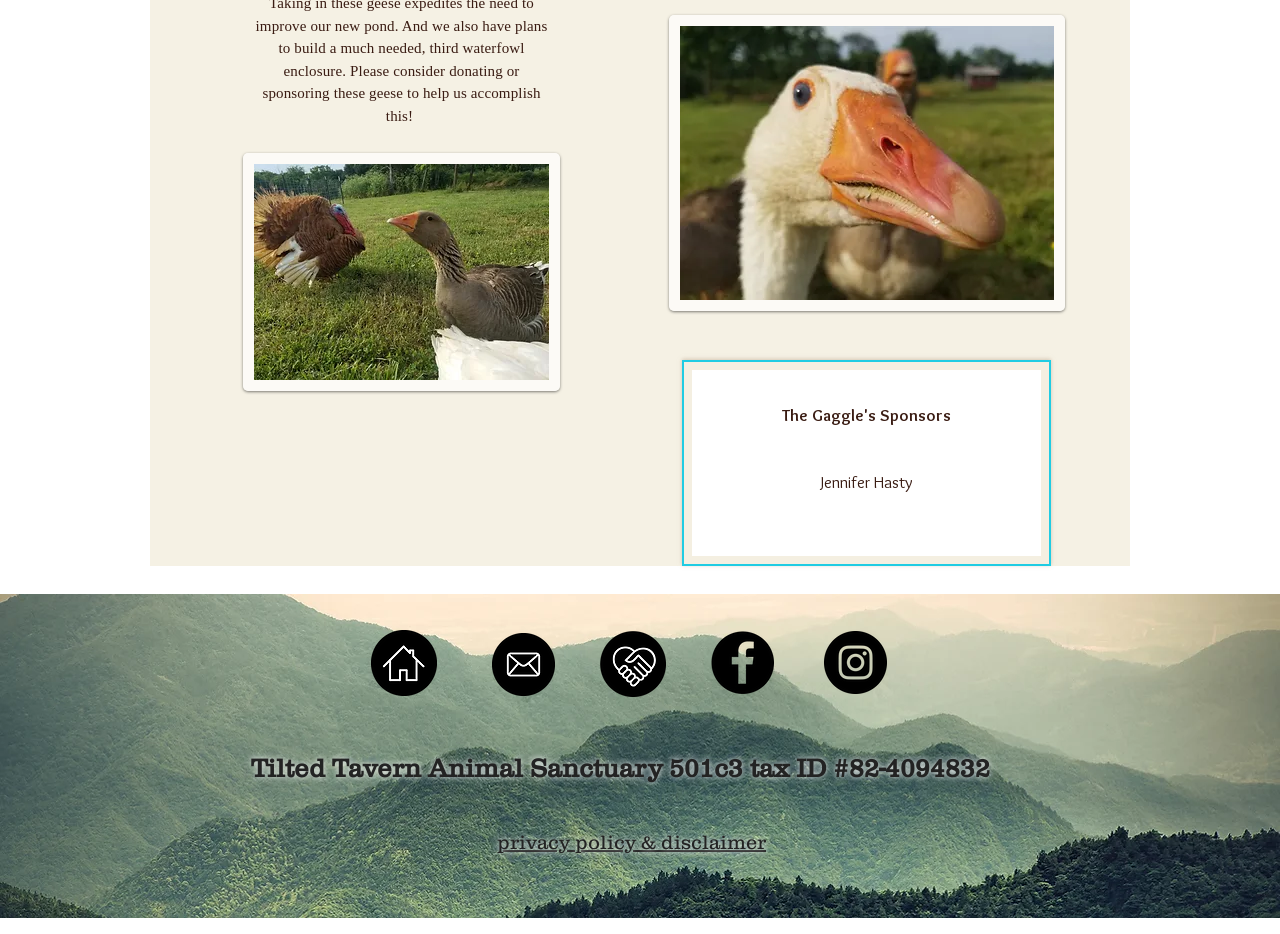From the image, can you give a detailed response to the question below:
What is the name of the person?

I found the name 'Jennifer Hasty' in the StaticText element with bounding box coordinates [0.641, 0.505, 0.713, 0.527].